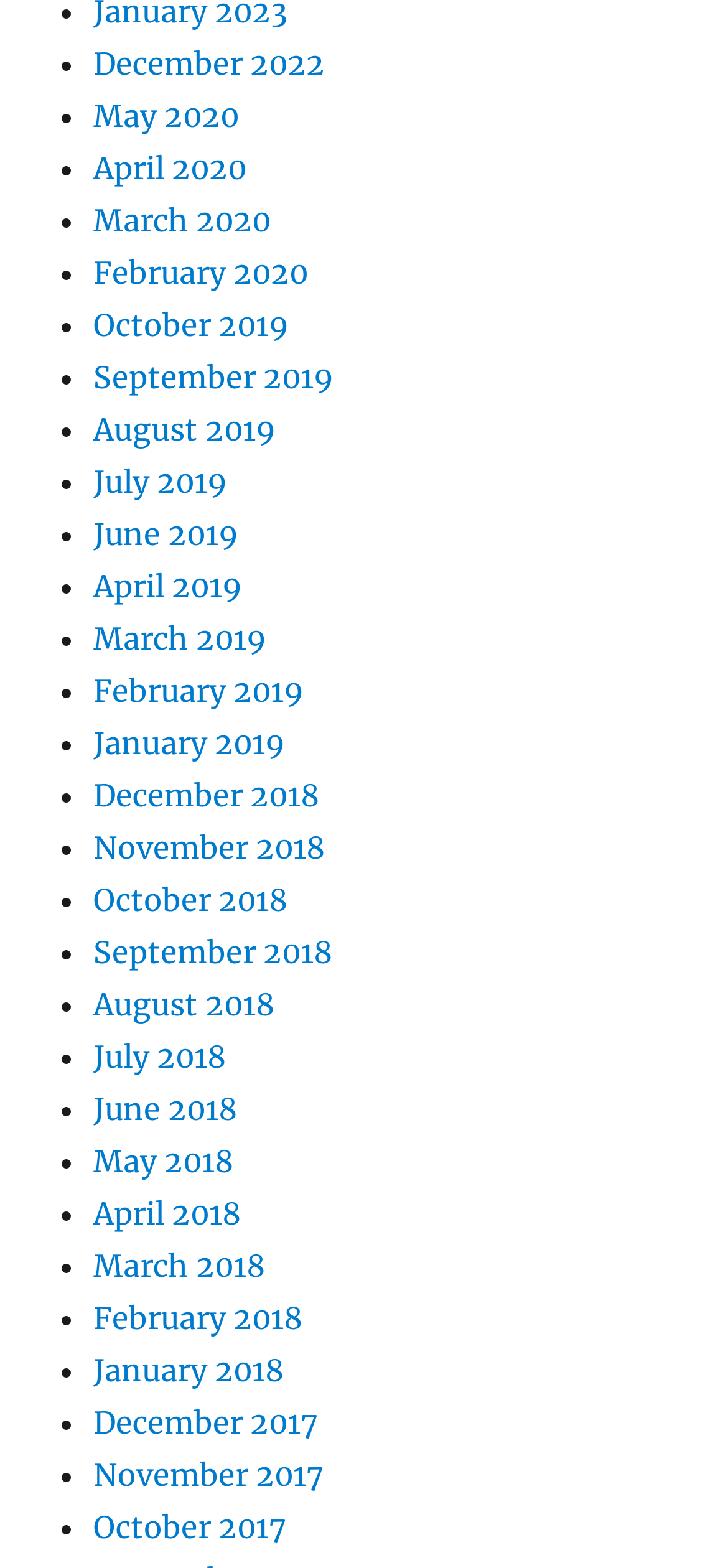Locate the bounding box coordinates of the element that should be clicked to fulfill the instruction: "View May 2020".

[0.128, 0.062, 0.328, 0.086]